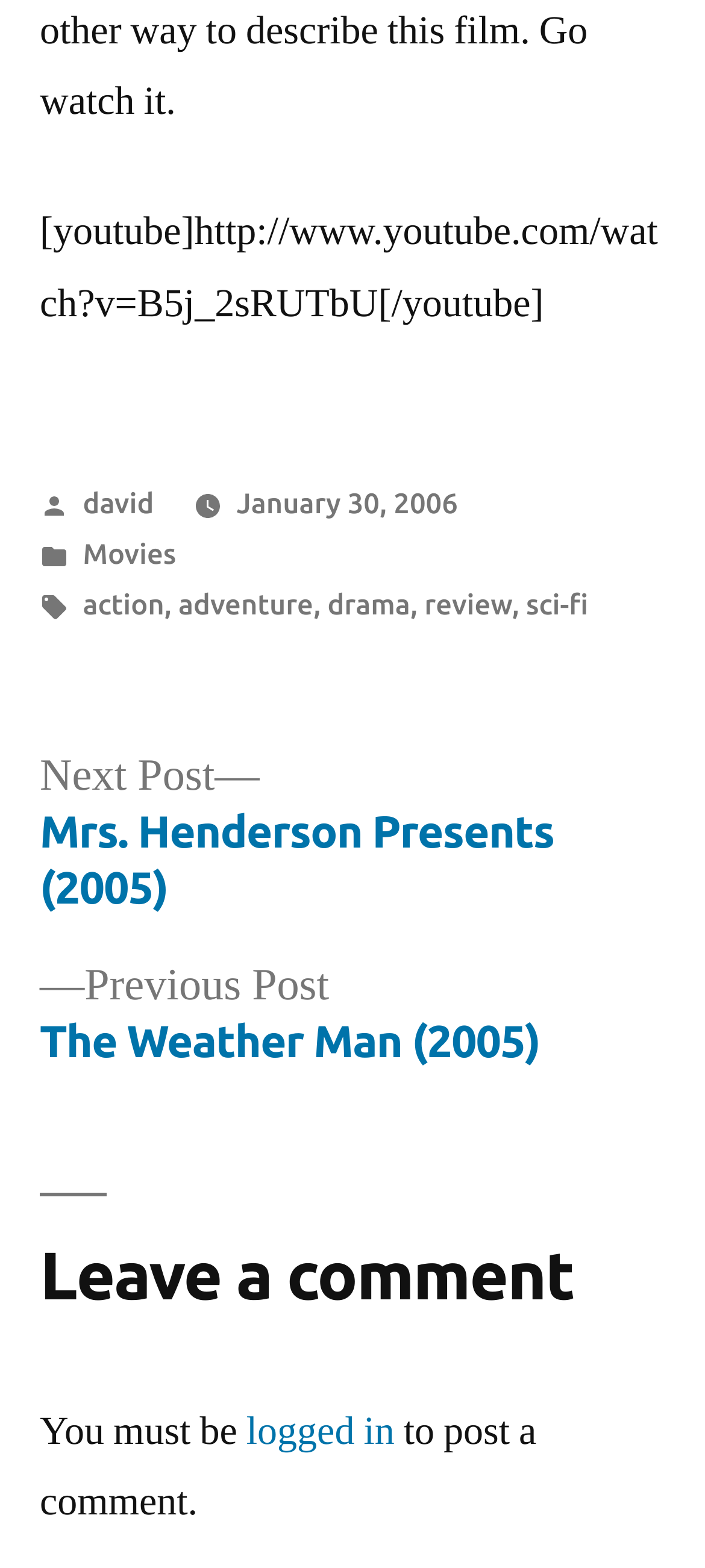Identify the coordinates of the bounding box for the element described below: "action". Return the coordinates as four float numbers between 0 and 1: [left, top, right, bottom].

[0.117, 0.375, 0.233, 0.396]